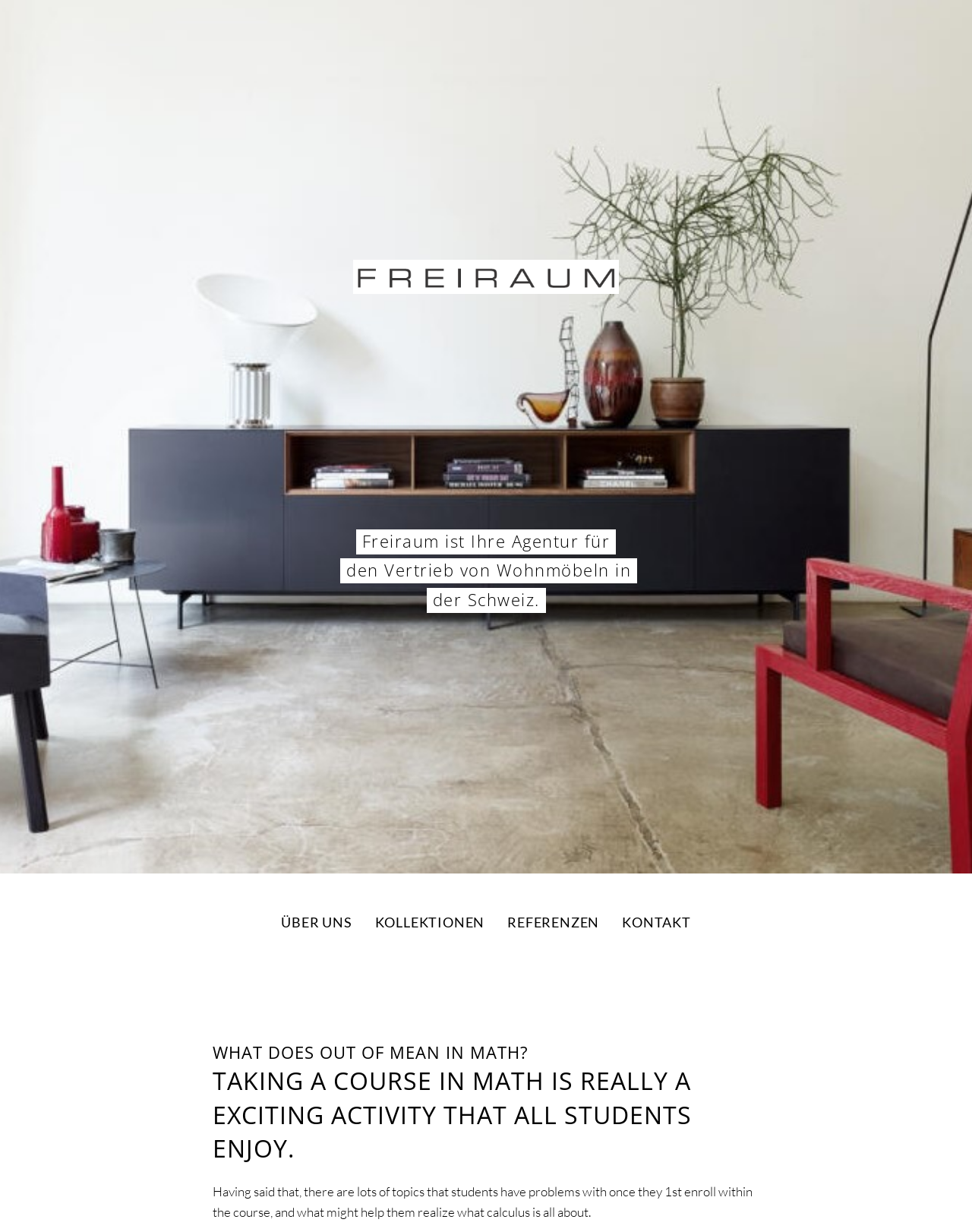Using the description: "Über uns", identify the bounding box of the corresponding UI element in the screenshot.

[0.289, 0.742, 0.362, 0.755]